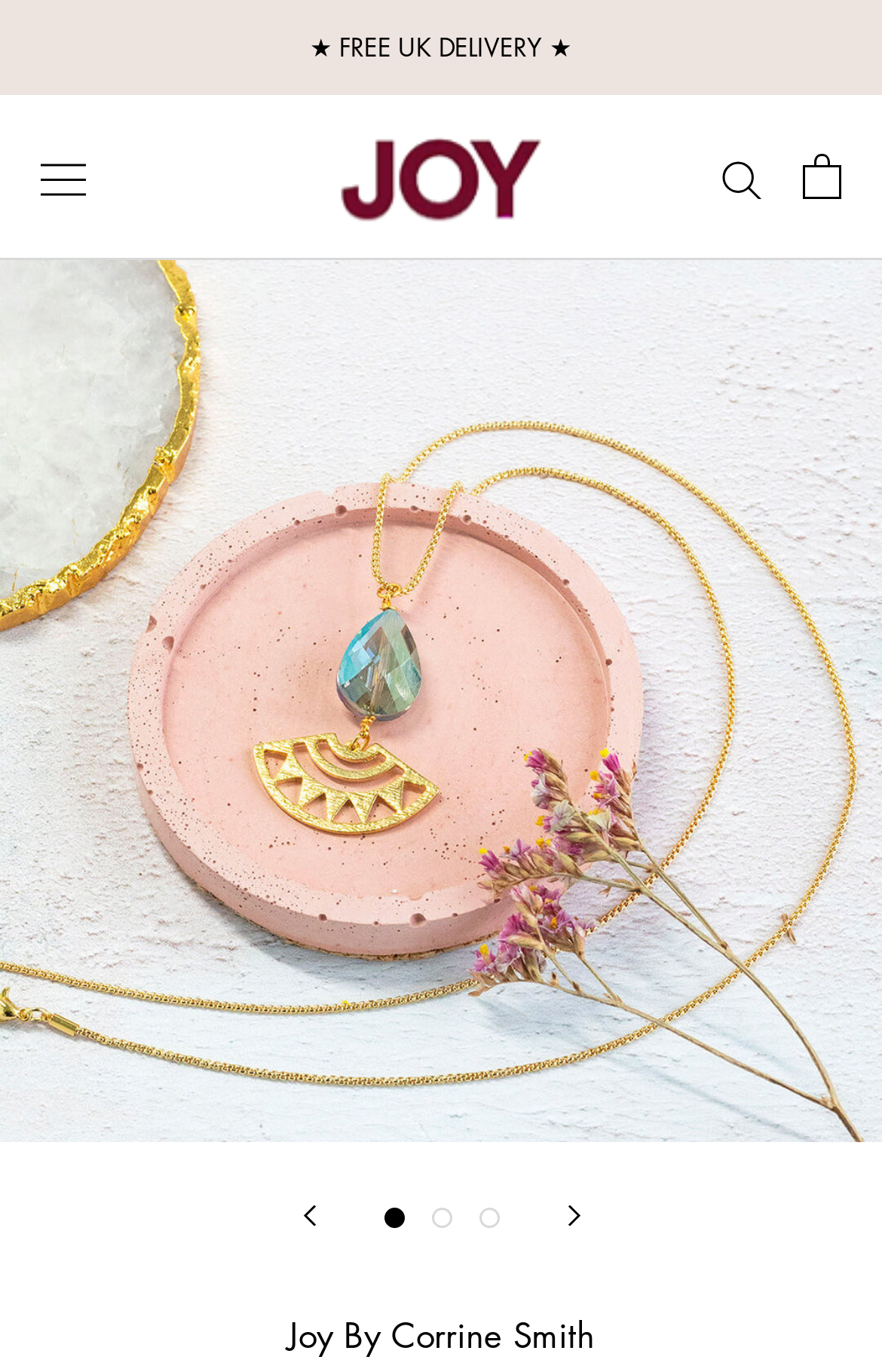Locate the UI element described as follows: "aria-label="Show image 3"". Return the bounding box coordinates as four float numbers between 0 and 1 in the order [left, top, right, bottom].

[0.542, 0.881, 0.565, 0.896]